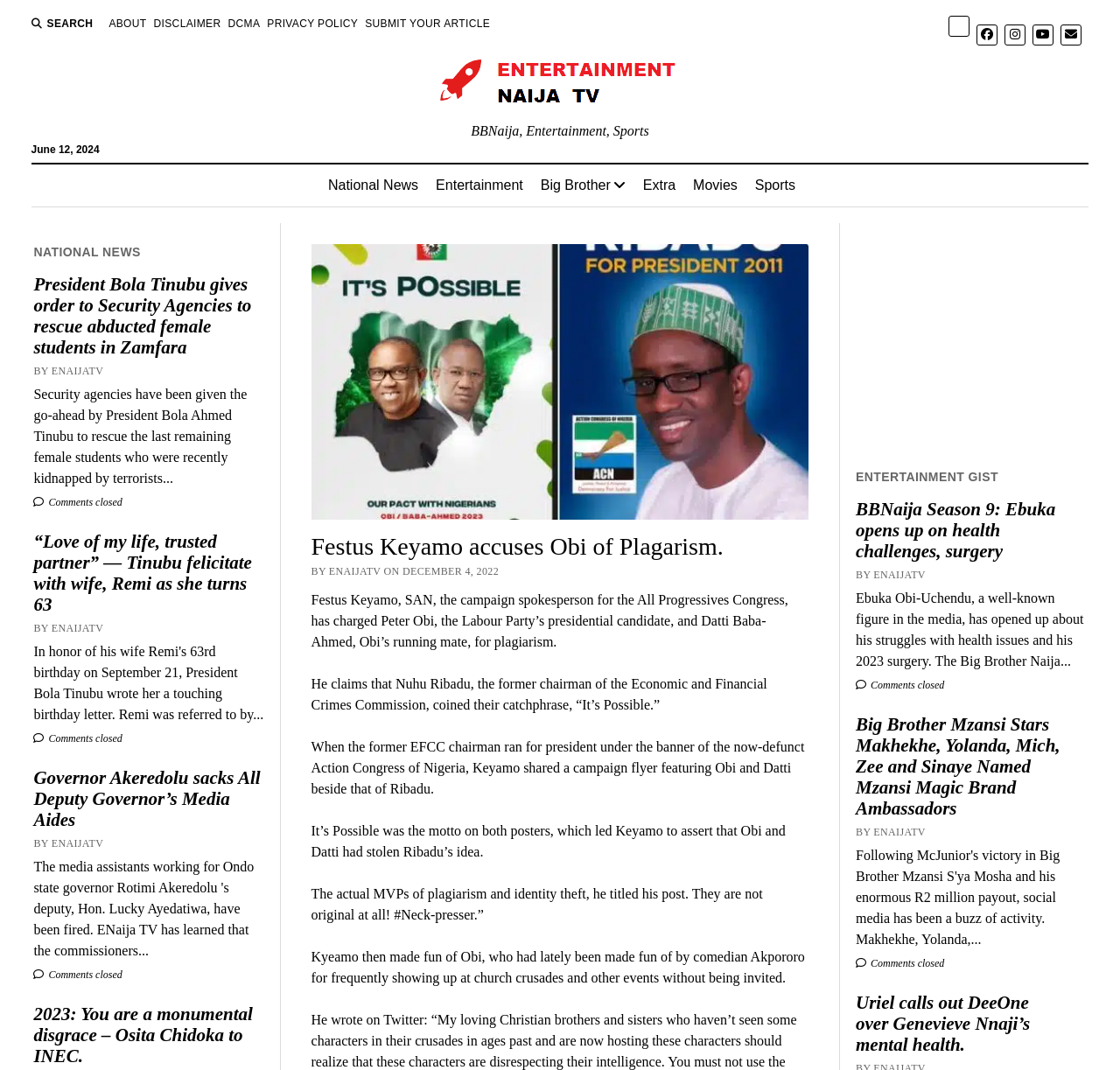Identify the bounding box for the element characterized by the following description: "Privacy Policy".

[0.238, 0.015, 0.32, 0.029]